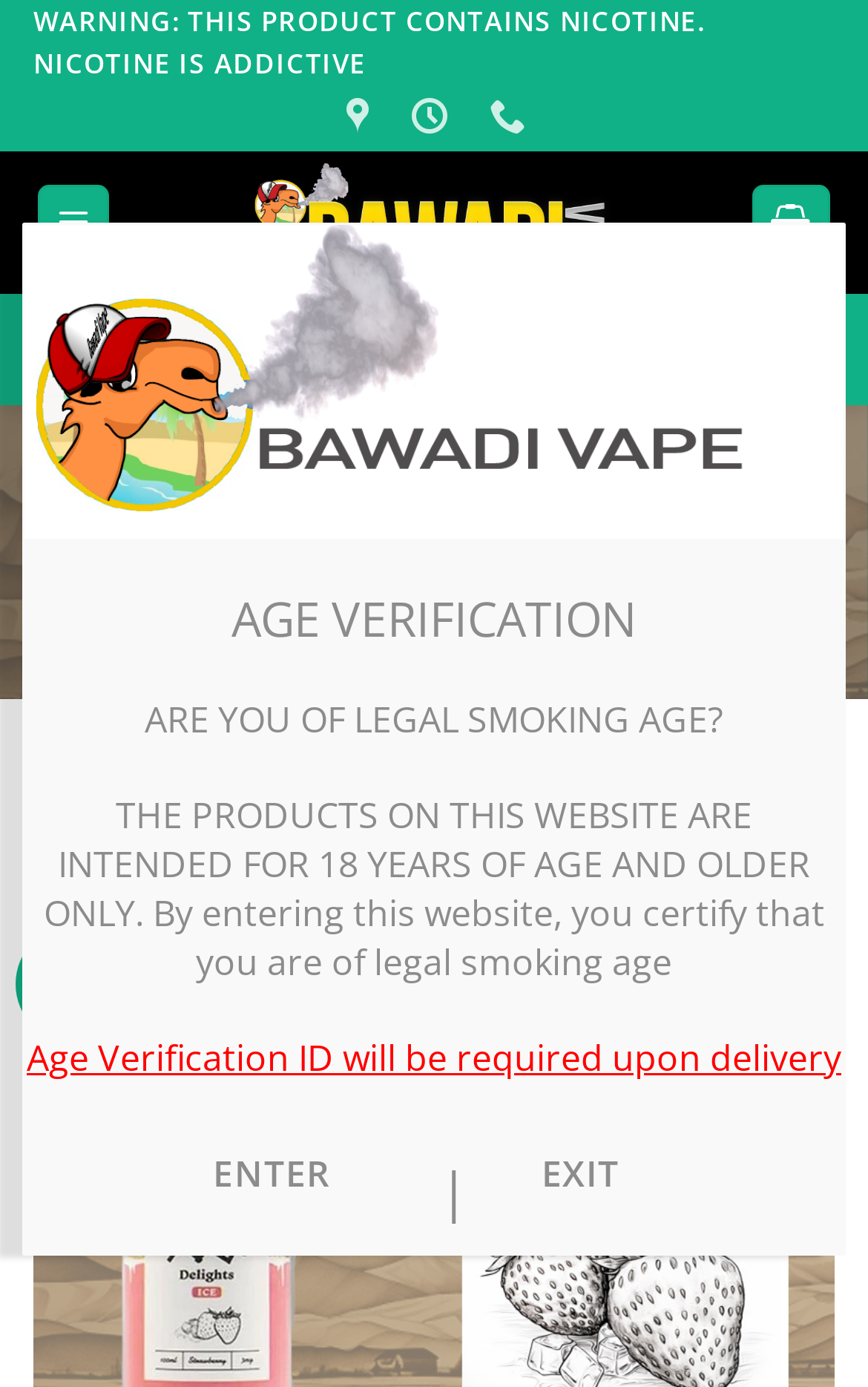Please identify the bounding box coordinates of the element I should click to complete this instruction: 'Click the 'Menu' link'. The coordinates should be given as four float numbers between 0 and 1, like this: [left, top, right, bottom].

[0.042, 0.134, 0.126, 0.186]